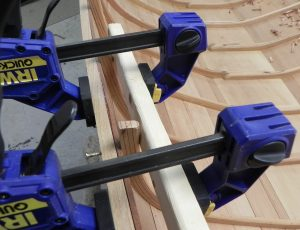Offer a detailed caption for the image presented.

In this image, a pair of blue clamps is shown securing a wooden wale to a boat hull, demonstrating the process of clamping to eliminate gaps between the wale and the sheer plank. The clamps are tightly positioned to ensure that the wale fits snugly against the hull before refastening. The background reveals the intricate curved structure of the boat's frame, emphasizing the craftsmanship involved in boat building. This technique is crucial in ensuring a strong and seamless bond between components, highlighting the attention to detail necessary in woodworking projects.